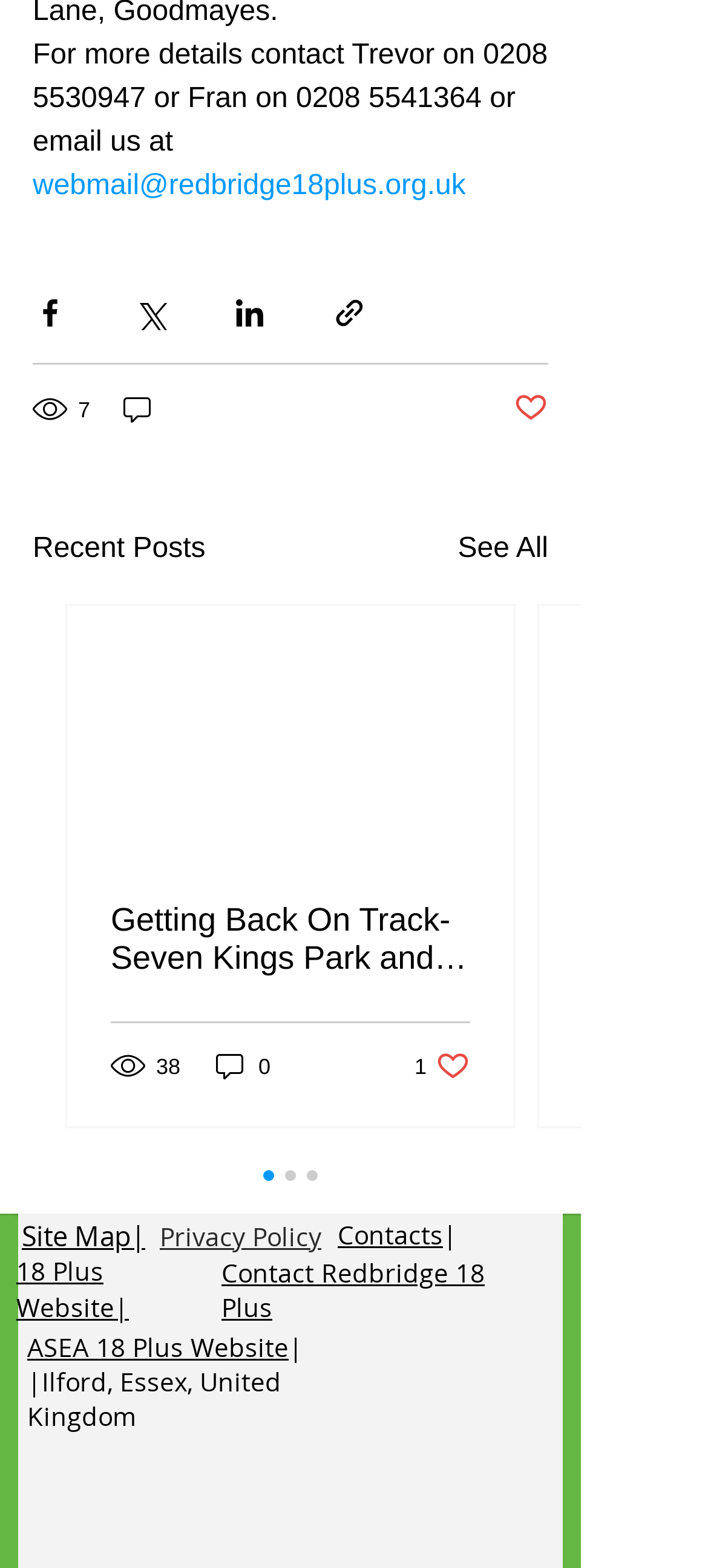How many social media sharing options are available?
Based on the image, respond with a single word or phrase.

4